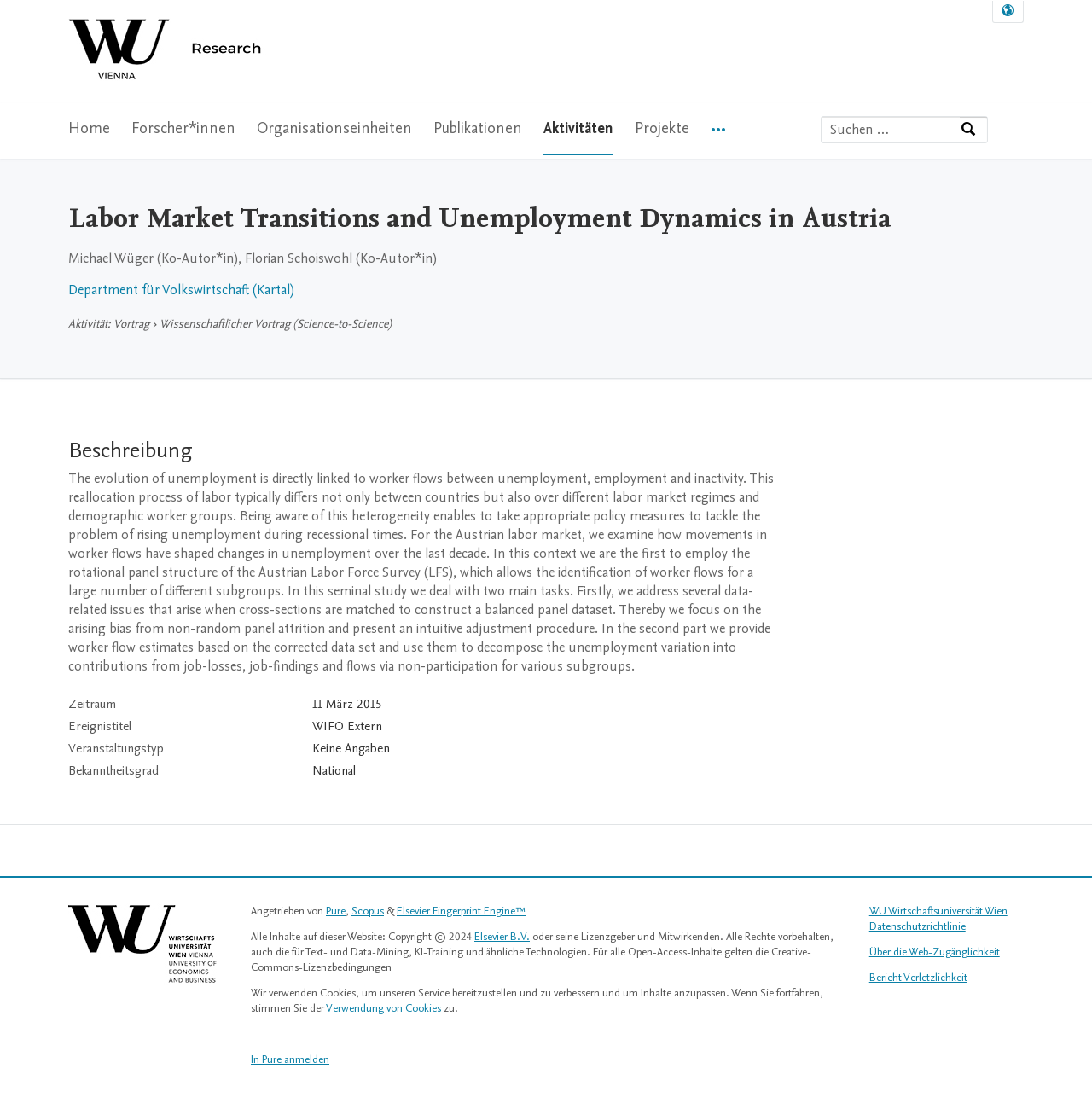Please determine and provide the text content of the webpage's heading.

Labor Market Transitions and Unemployment Dynamics in Austria